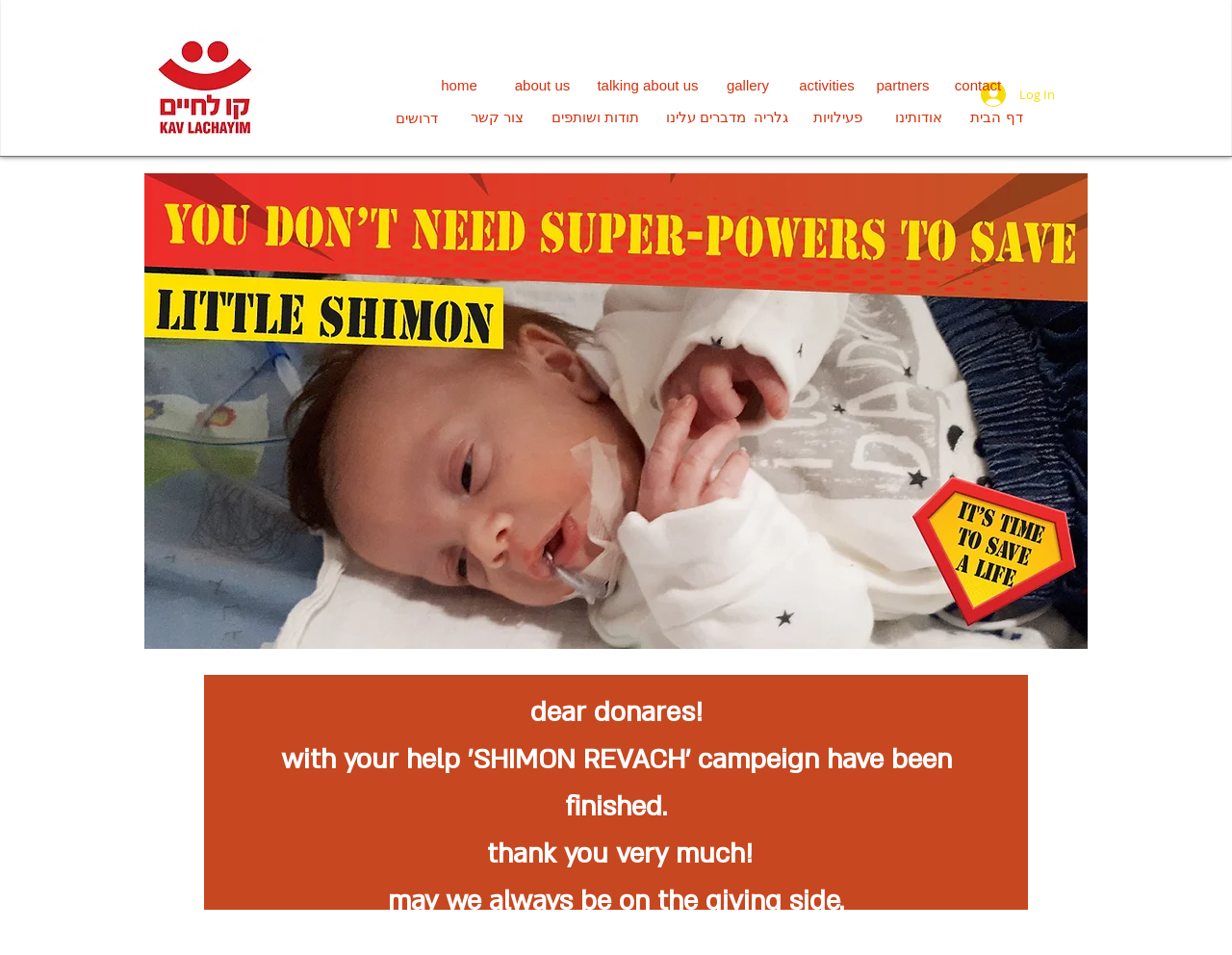Show the bounding box coordinates for the element that needs to be clicked to execute the following instruction: "click the logo". Provide the coordinates in the form of four float numbers between 0 and 1, i.e., [left, top, right, bottom].

[0.117, 0.029, 0.216, 0.154]